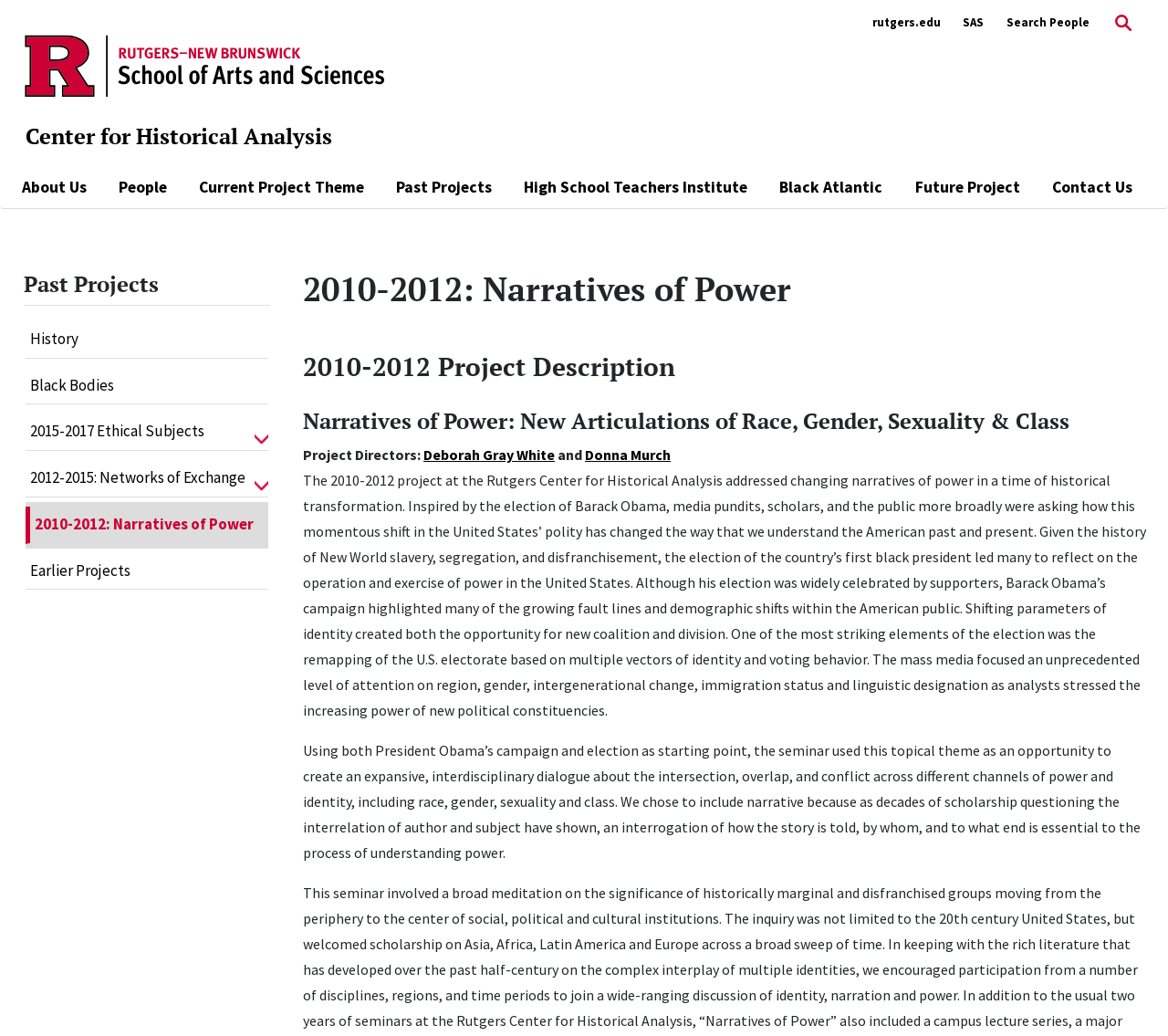Can you extract the headline from the webpage for me?

2010-2012: Narratives of Power